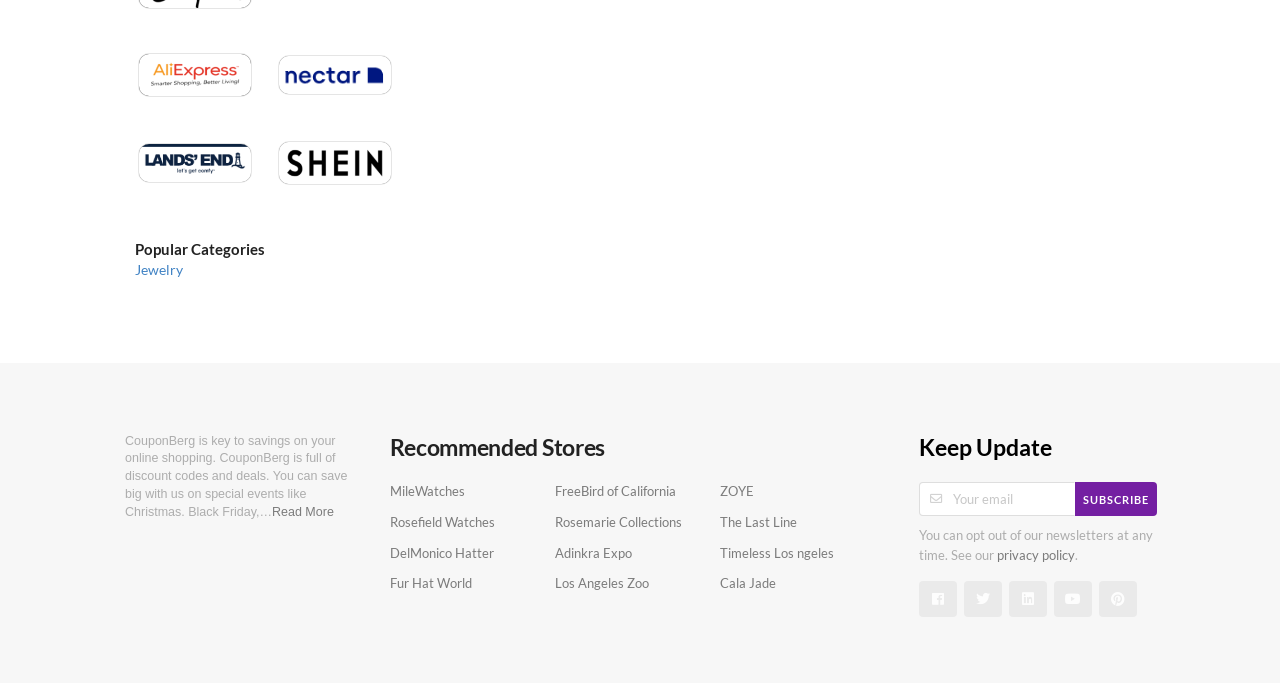Give a one-word or short phrase answer to the question: 
How many recommended stores are listed on the webpage?

8